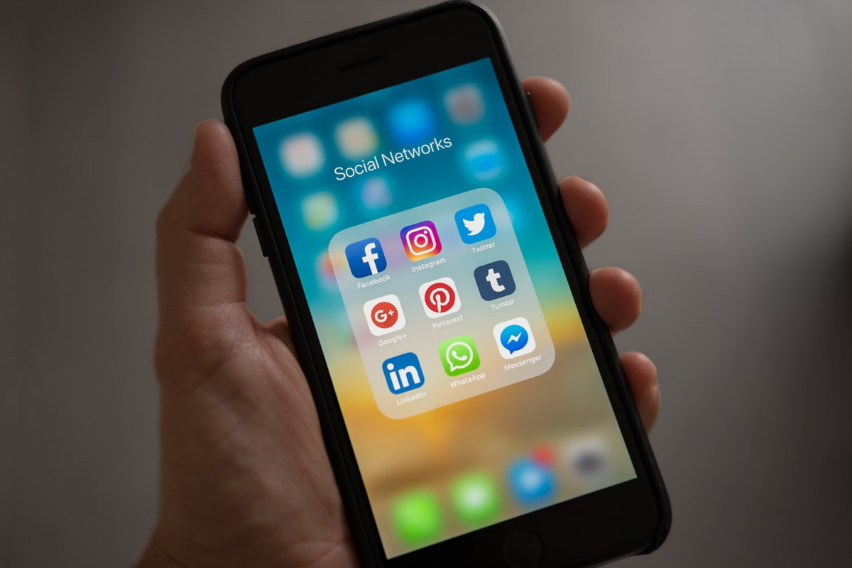Offer a detailed explanation of the image's components.

The image showcases the hand of a person holding a smartphone displaying various social networking apps neatly organized in a folder labeled "Social Networks." The visible icons include Facebook, Instagram, Twitter, Google+, Pinterest, Tumblr, LinkedIn, WhatsApp, and Messenger. This visual reinforces the importance of utilizing social media platforms for businesses, particularly for reaching out to potential clients and maintaining engagement. By effectively leveraging these networks, brands can enhance their online presence, foster relationships, and expand their audience through regular updates, advertisements, and digital events.